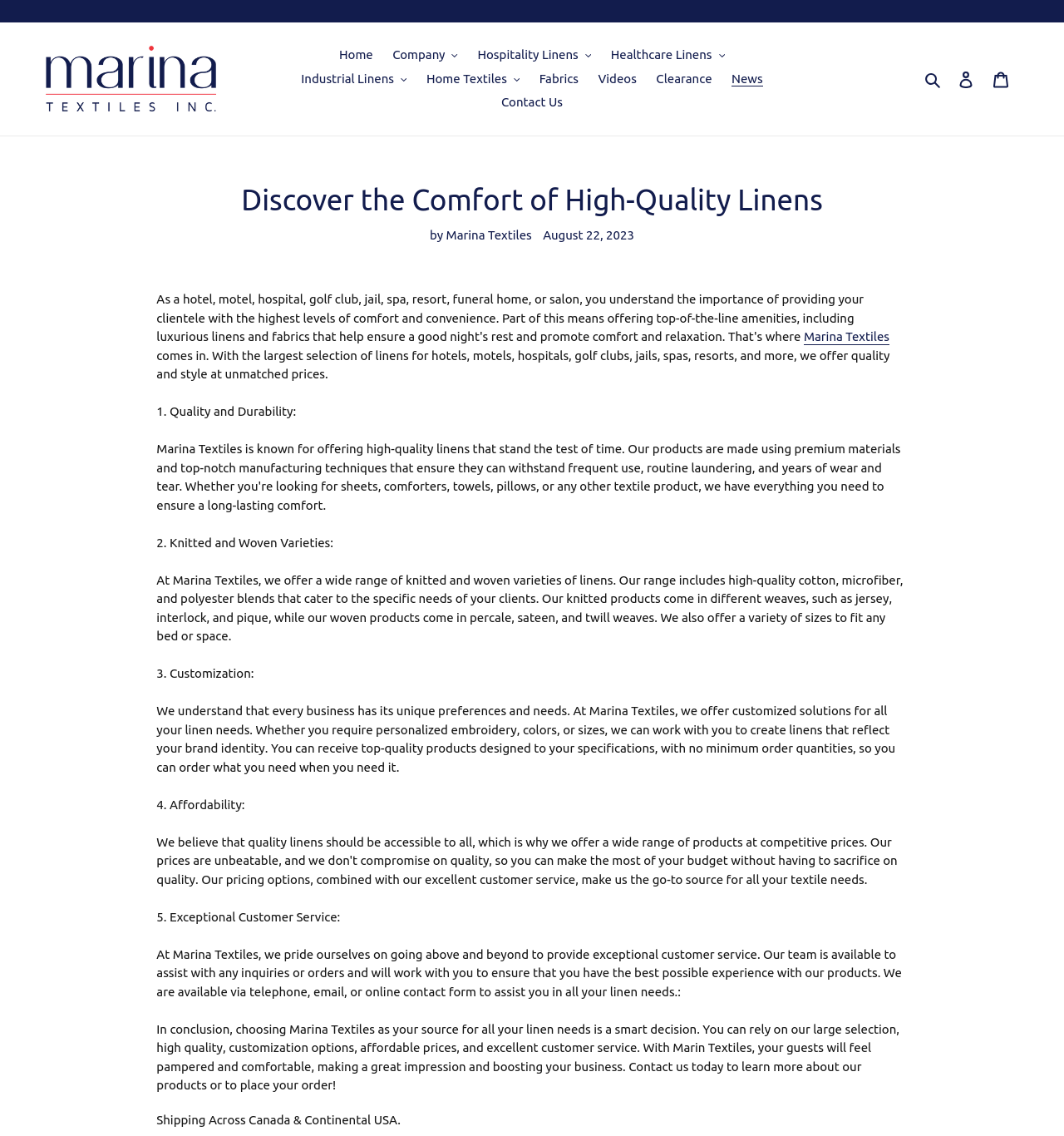Please find and generate the text of the main header of the webpage.

Discover the Comfort of High-Quality Linens